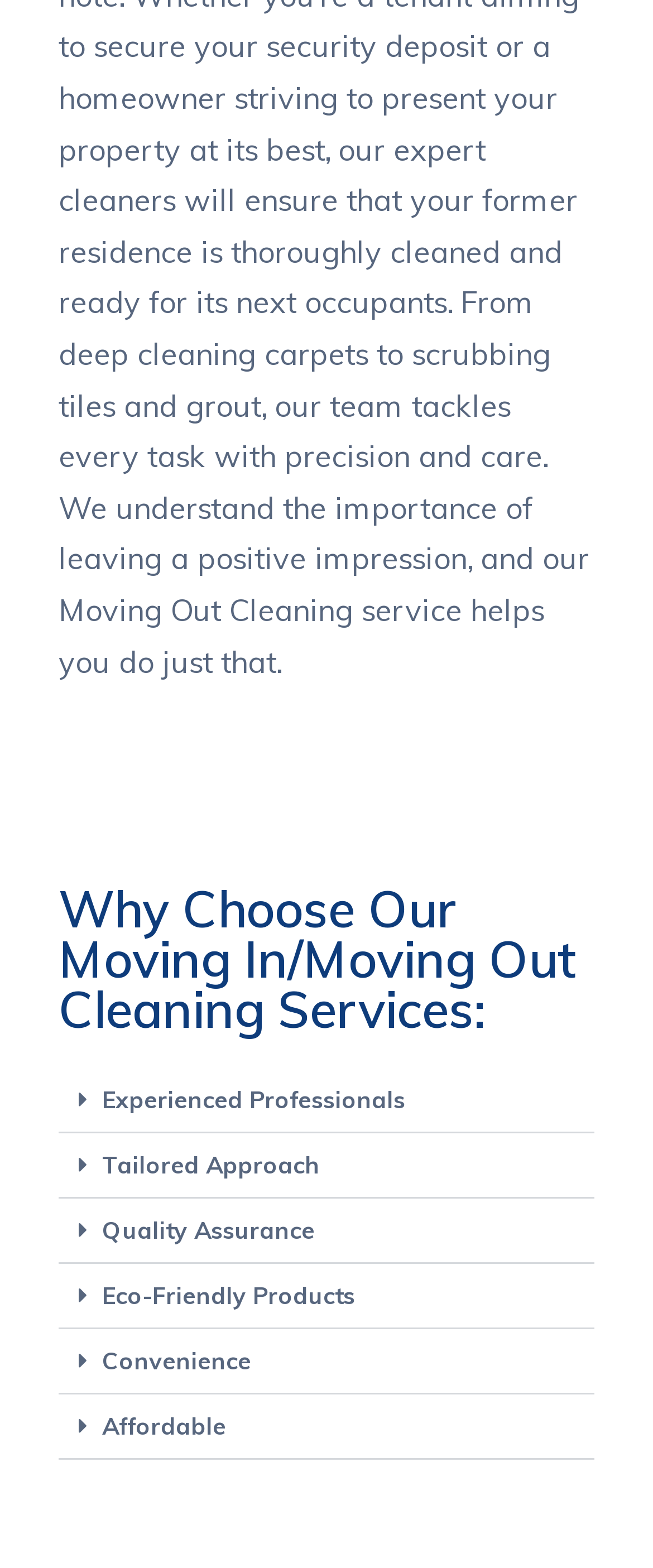How many benefits are highlighted?
Look at the image and answer the question with a single word or phrase.

6